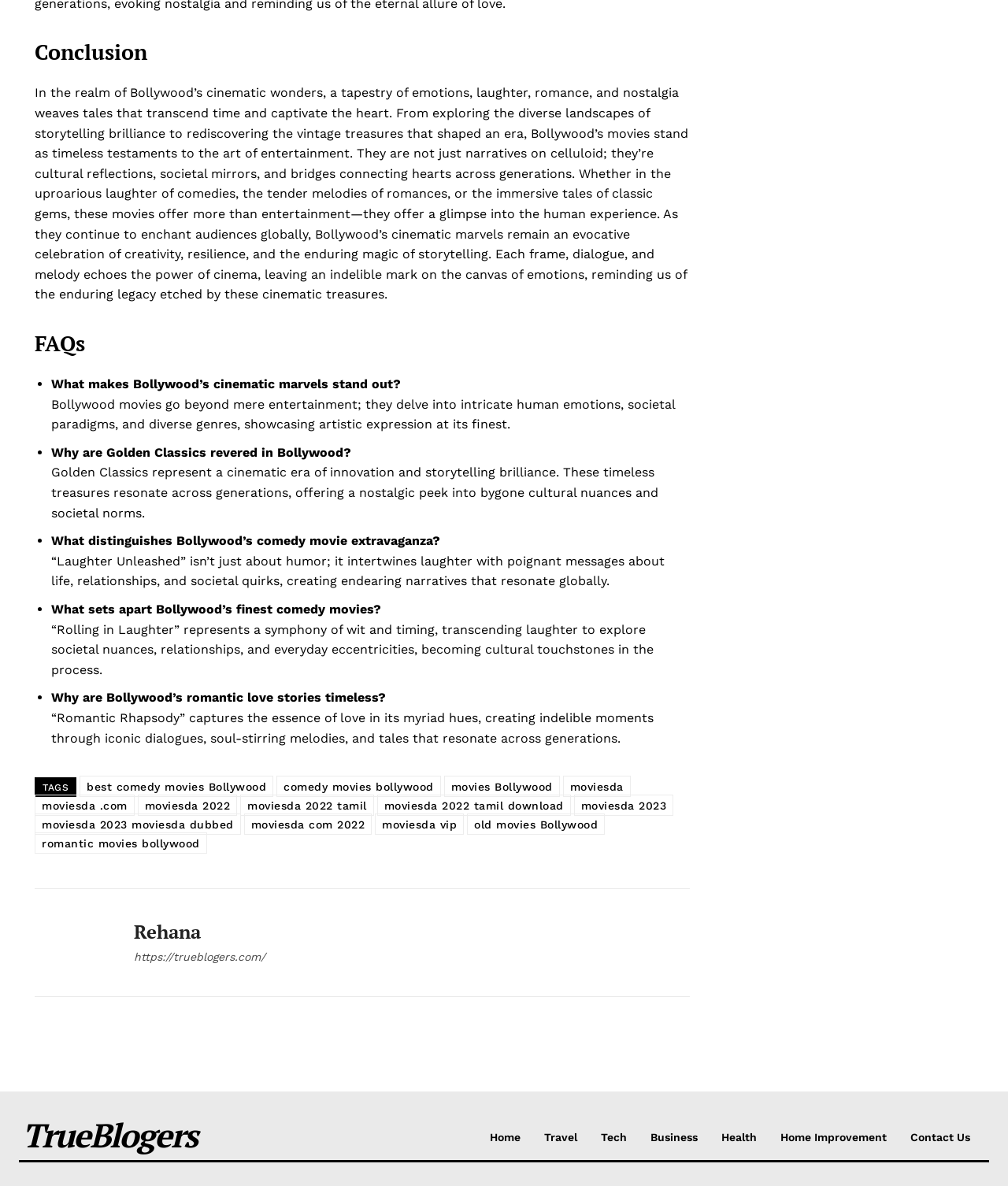How many FAQs are listed on the webpage?
Carefully examine the image and provide a detailed answer to the question.

The webpage has a section titled 'FAQs' that lists five questions related to Bollywood movies, each with a corresponding answer. The questions are marked with a bullet point and are followed by a brief description.